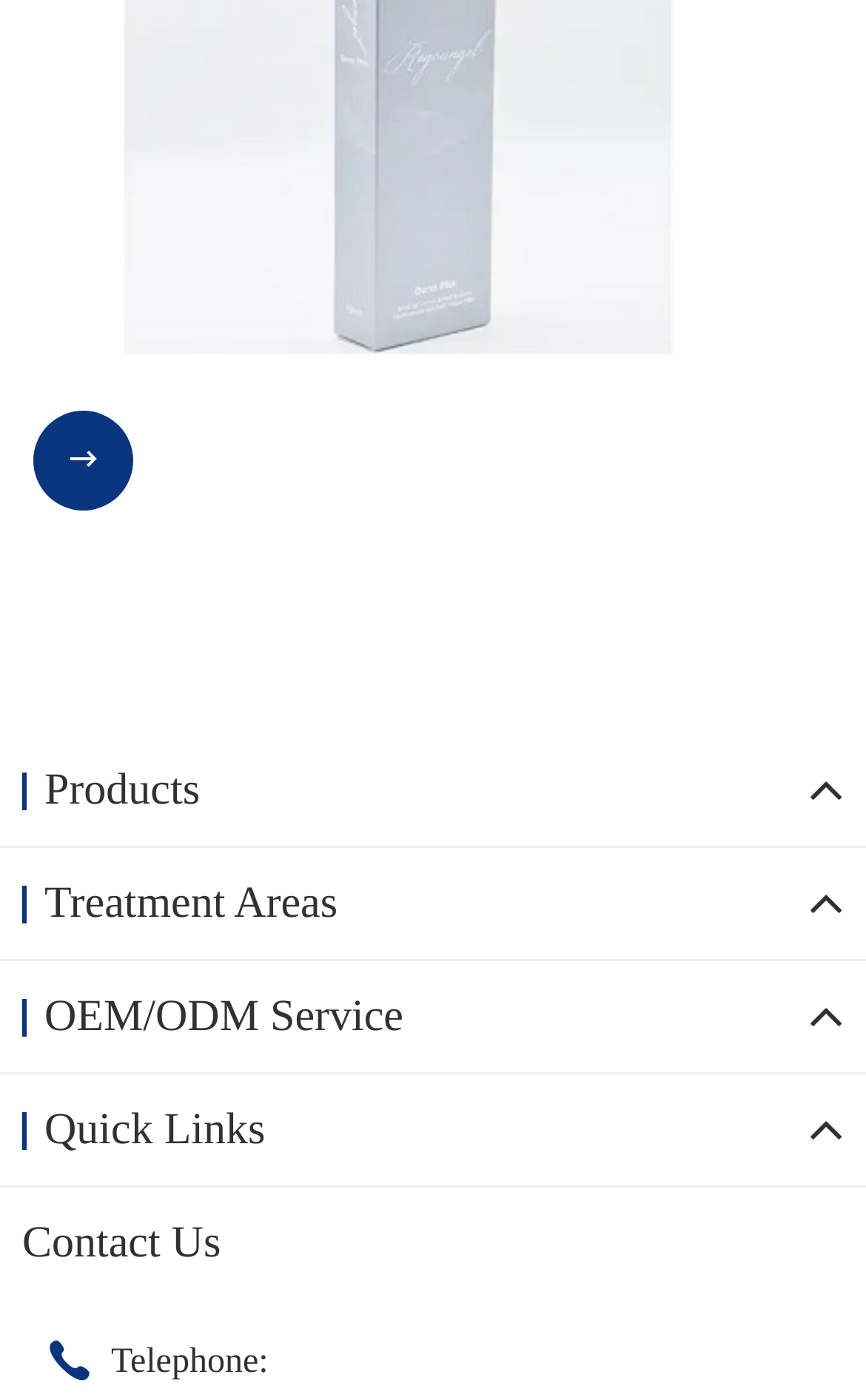Please specify the bounding box coordinates in the format (top-left x, top-left y, bottom-right x, bottom-right y), with all values as floating point numbers between 0 and 1. Identify the bounding box of the UI element described by: 

[0.038, 0.293, 0.154, 0.364]